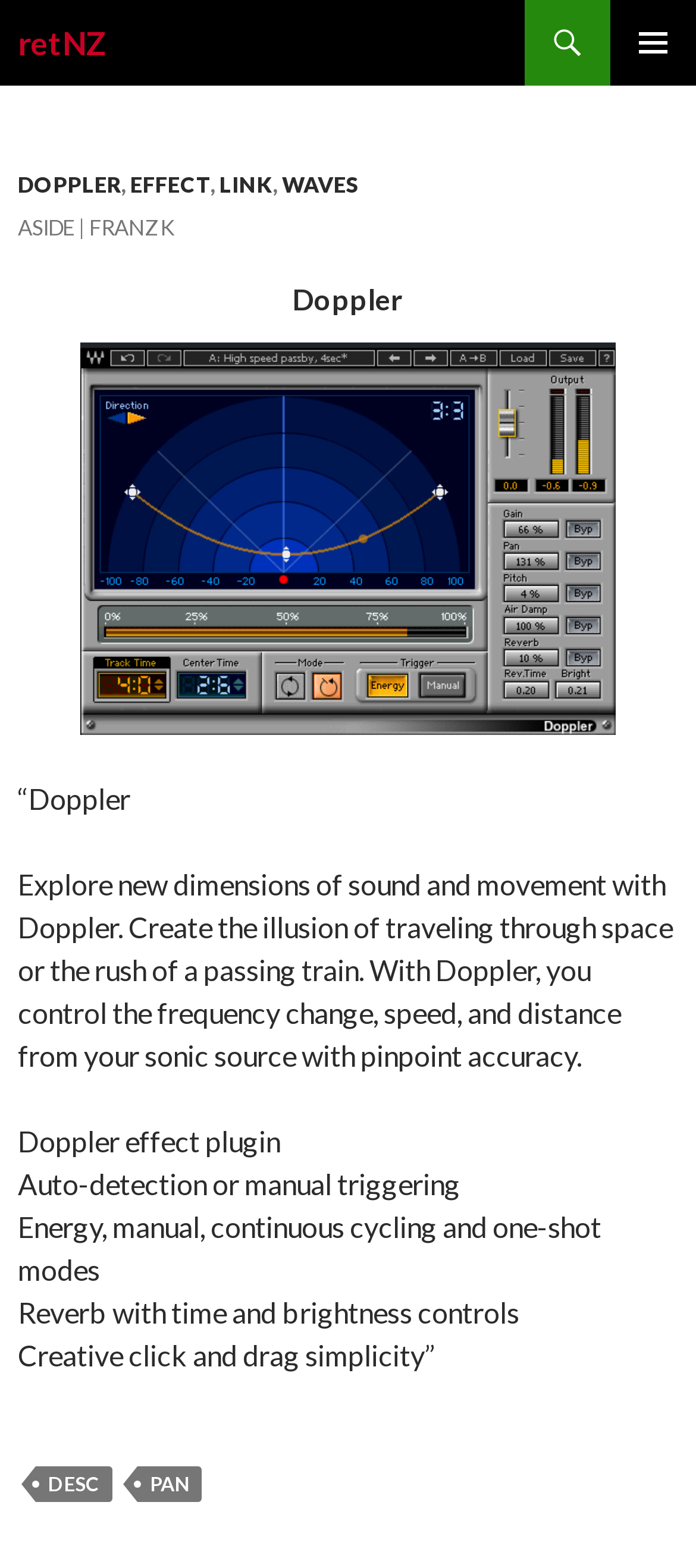Respond to the following question using a concise word or phrase: 
What is the function of the PRIMARY MENU button?

Controls primary menu